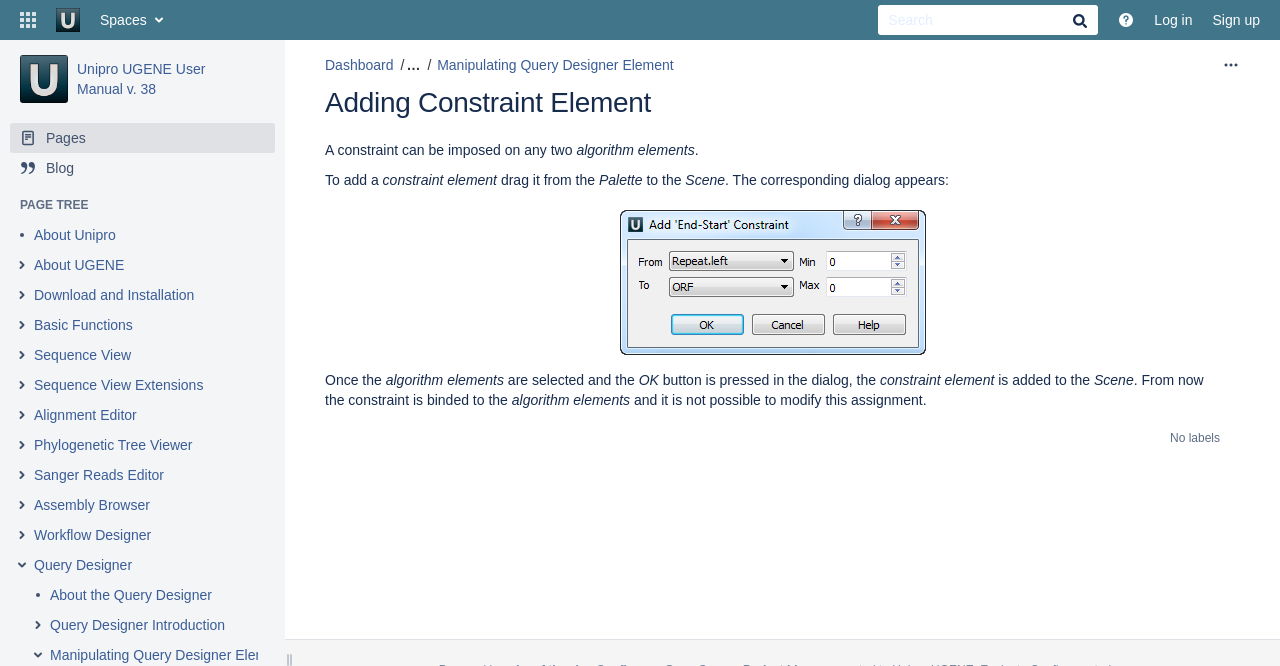Describe the entire webpage, focusing on both content and design.

This webpage is a user manual for Unipro UGENE, a bioinformatics software. The page is titled "Adding Constraint Element" and provides a step-by-step guide on how to add a constraint element to an algorithm in the software.

At the top of the page, there is a navigation menu with links to various sections of the user manual, including "Pages", "Blog", and "About Unipro". Below the navigation menu, there is a table of contents with links to different sections of the manual, including "About UGENE", "Download and Installation", and "Basic Functions".

The main content of the page is divided into sections, each with a heading and a brief description. The first section explains what a constraint element is and how it can be added to an algorithm. The text is accompanied by an image that illustrates the process.

The page also has a sidebar on the right with links to related topics, such as "Query Designer" and "Workflow Designer". There is also a "More options" button that expands to reveal additional links.

Throughout the page, there are several images and diagrams that illustrate the steps involved in adding a constraint element. The text is written in a clear and concise manner, making it easy to follow along.

At the bottom of the page, there are links to navigate to the start and end of the banner, as well as to skip to the end of the metadata.